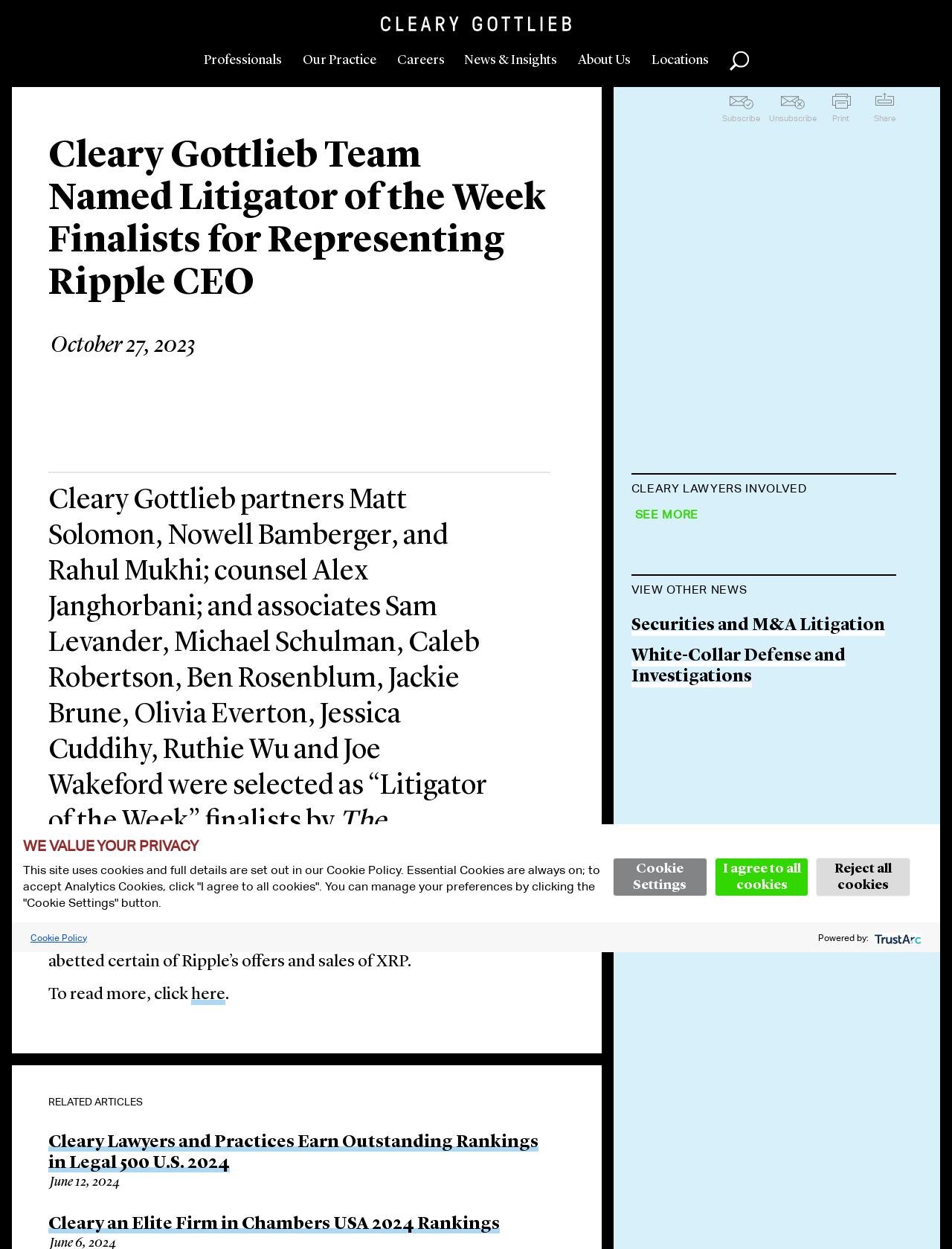Please identify the coordinates of the bounding box that should be clicked to fulfill this instruction: "View the profile of Matthew C. Solomon".

[0.663, 0.412, 0.846, 0.429]